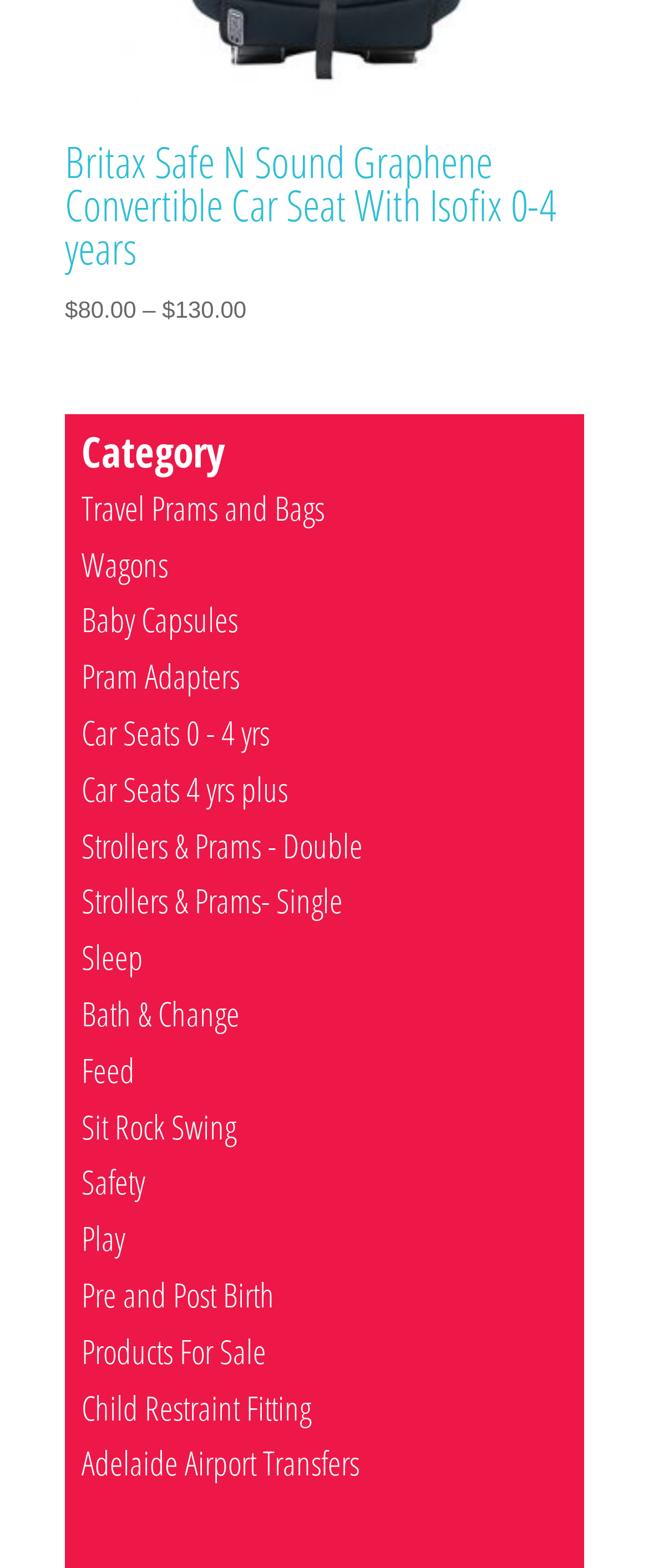Please give a succinct answer using a single word or phrase:
Is there a section for 'Sleep' products?

Yes